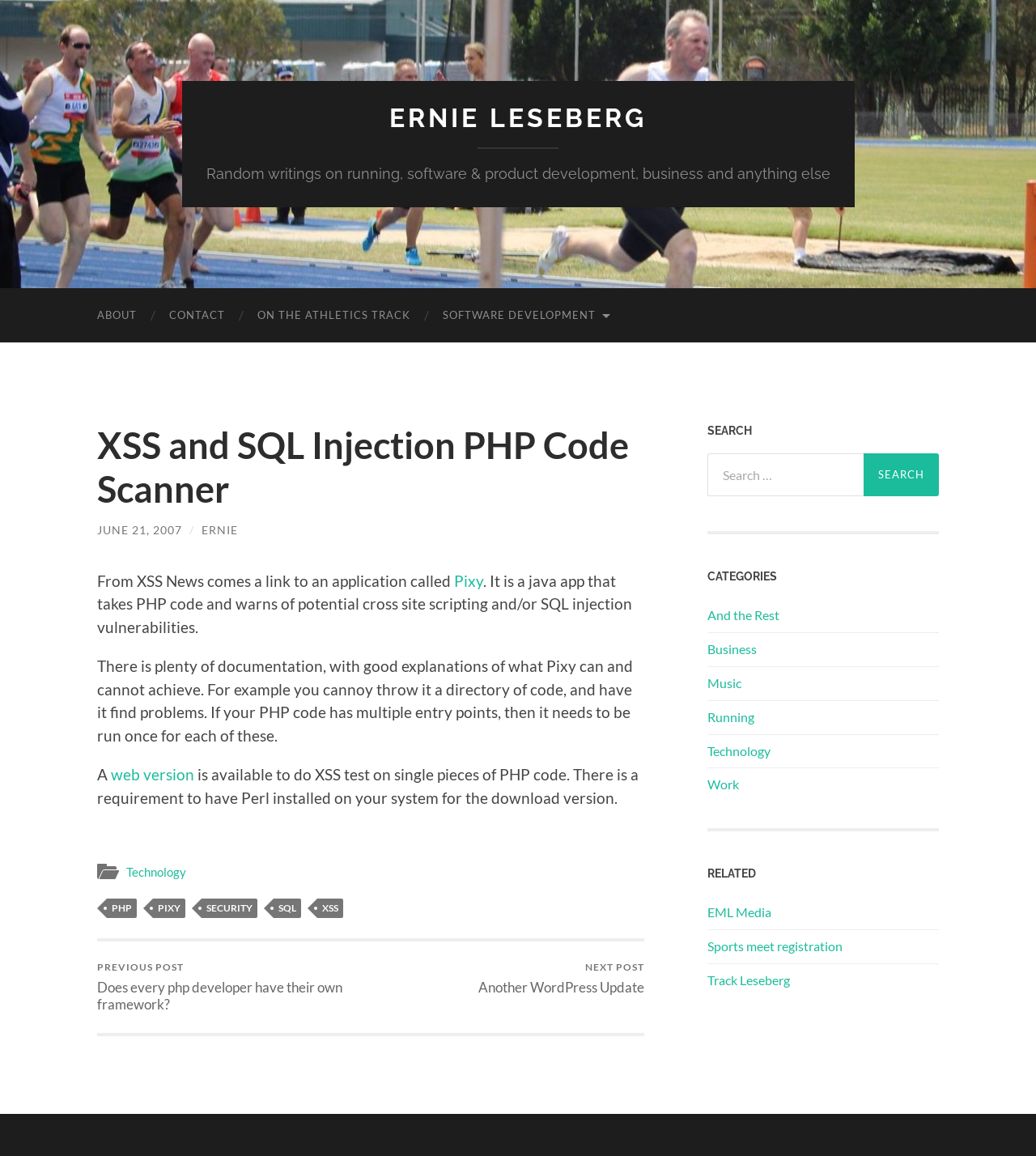Find the bounding box coordinates for the HTML element specified by: "parent_node: Search for: value="Search"".

[0.834, 0.392, 0.906, 0.429]